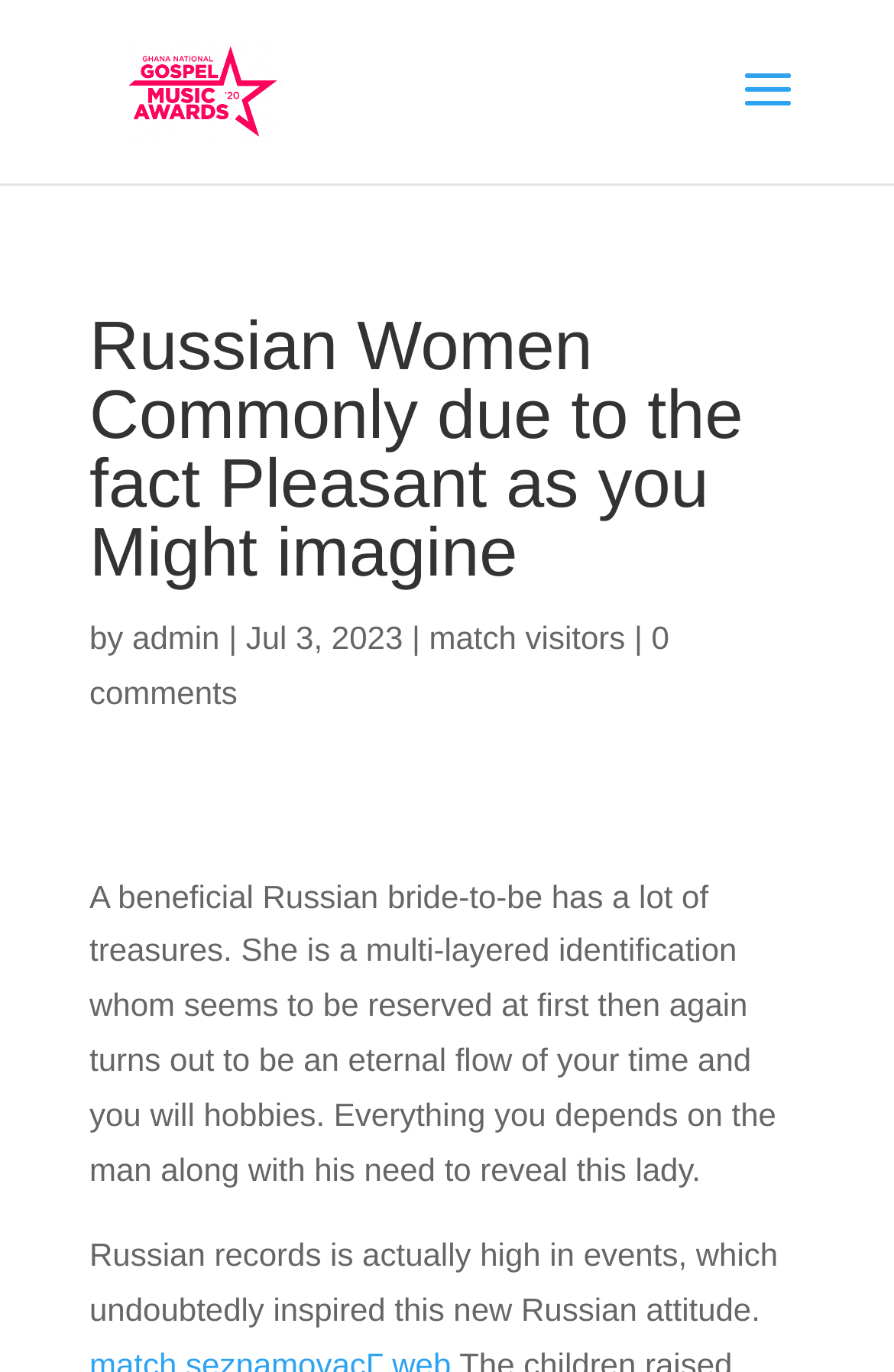Respond to the question below with a single word or phrase:
Who wrote the article?

admin